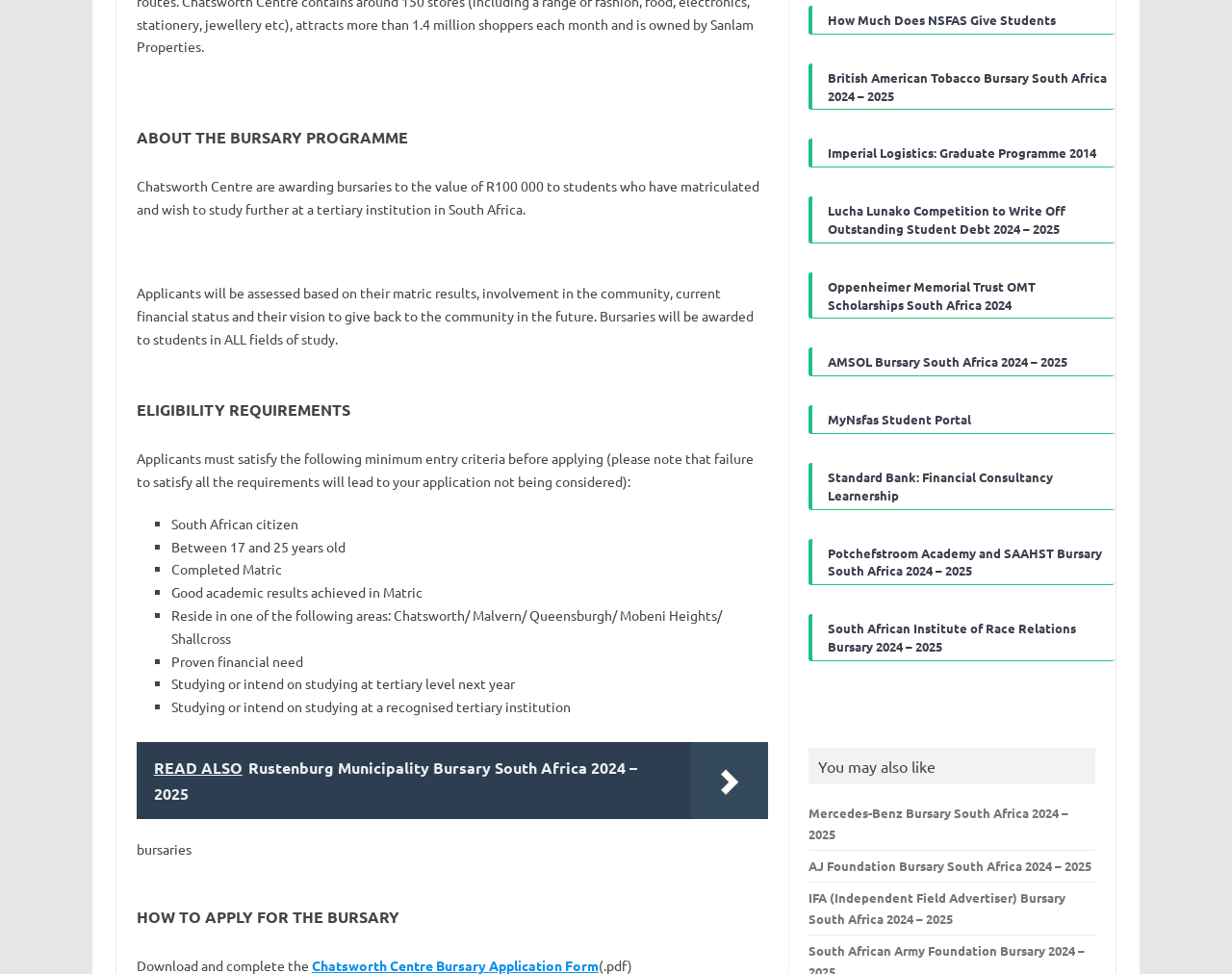Please identify the bounding box coordinates of the region to click in order to complete the given instruction: "Learn about the eligibility requirements". The coordinates should be four float numbers between 0 and 1, i.e., [left, top, right, bottom].

[0.111, 0.408, 0.623, 0.436]